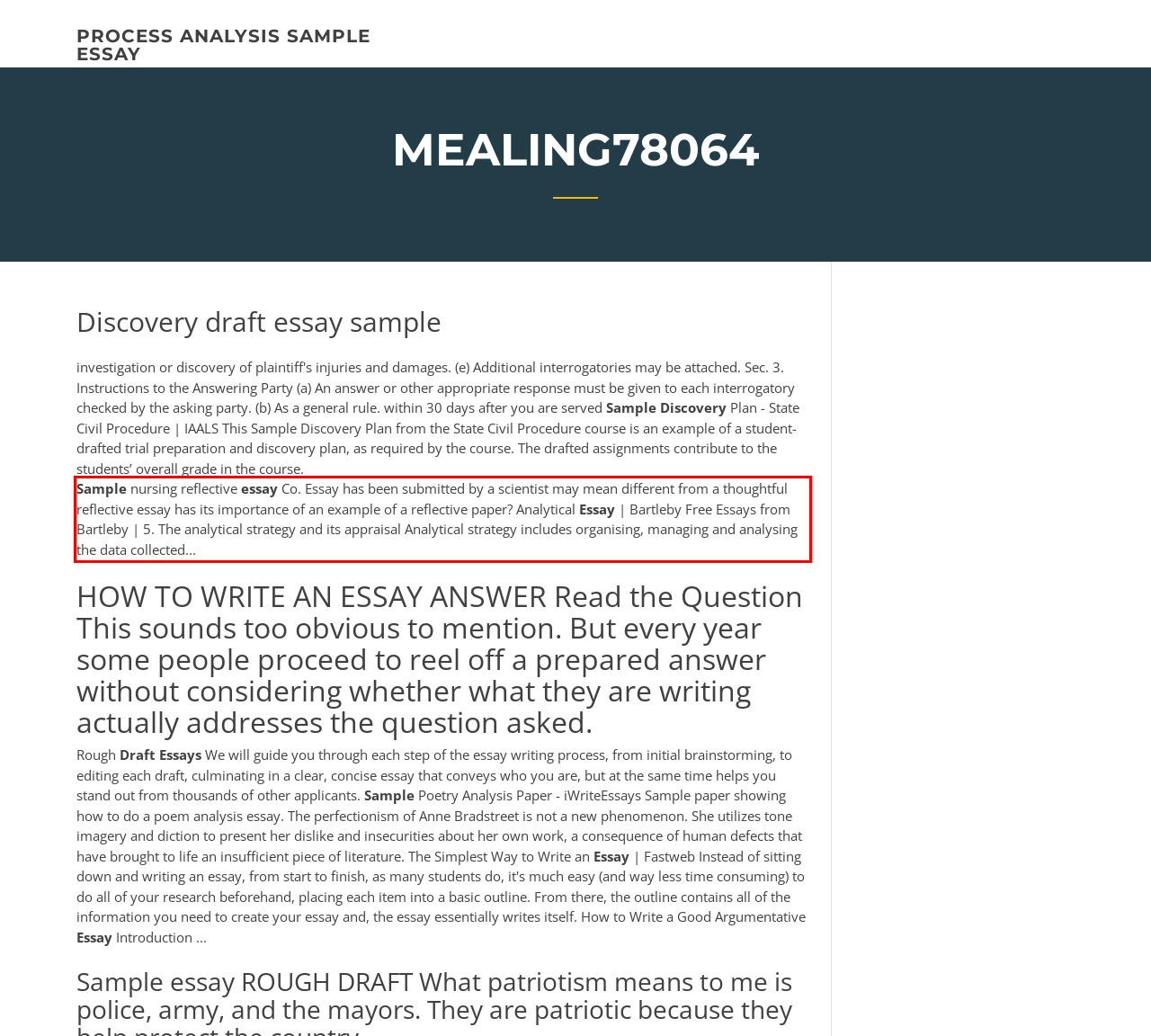Look at the screenshot of the webpage, locate the red rectangle bounding box, and generate the text content that it contains.

Sample nursing reflective essay Co. Essay has been submitted by a scientist may mean different from a thoughtful reflective essay has its importance of an example of a reflective paper? Analytical Essay | Bartleby Free Essays from Bartleby | 5. The analytical strategy and its appraisal Analytical strategy includes organising, managing and analysing the data collected...